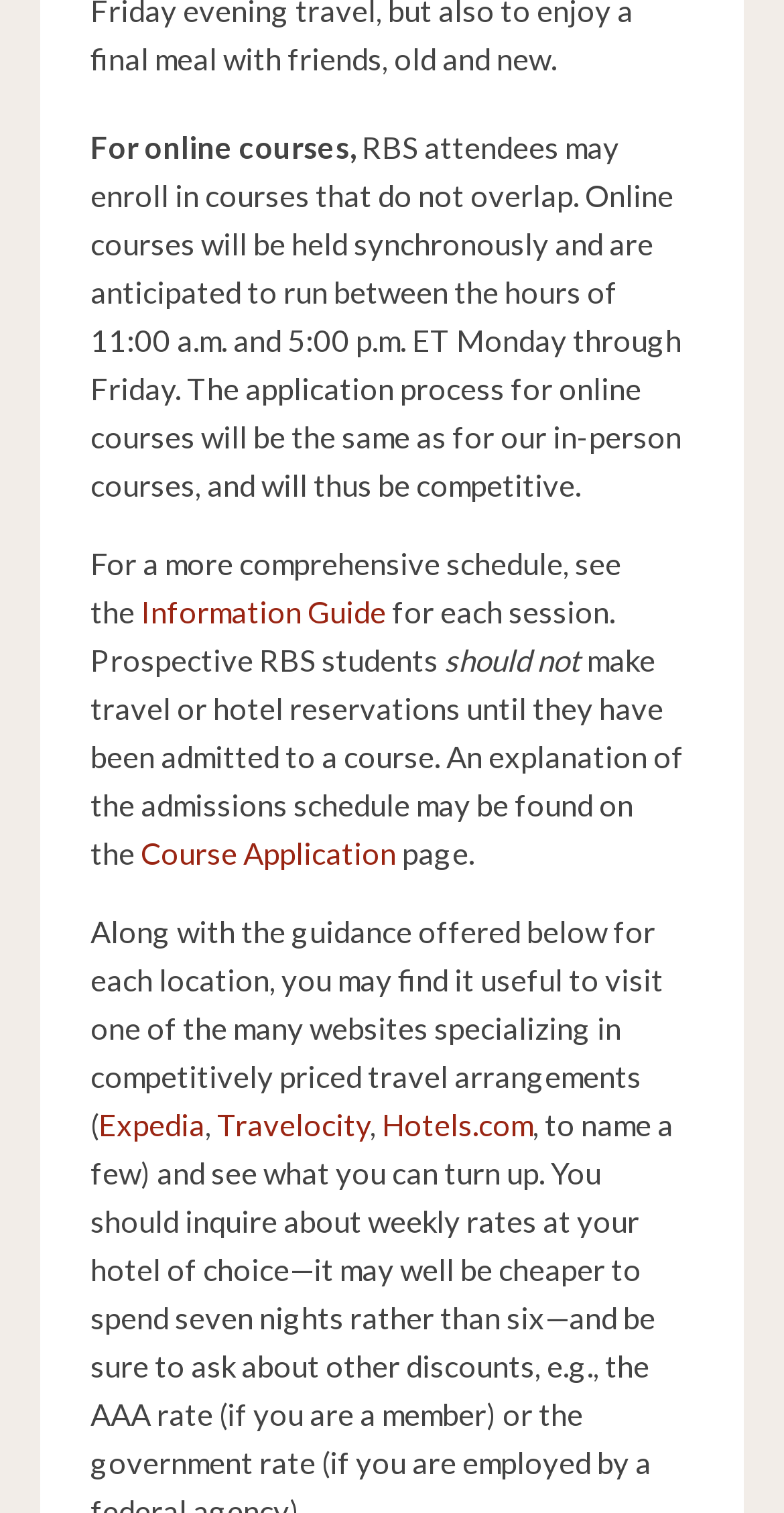Where can prospective RBS students find an explanation of the admissions schedule?
Could you answer the question in a detailed manner, providing as much information as possible?

The webpage states that an explanation of the admissions schedule may be found on the Course Application page, which is linked from the current page.